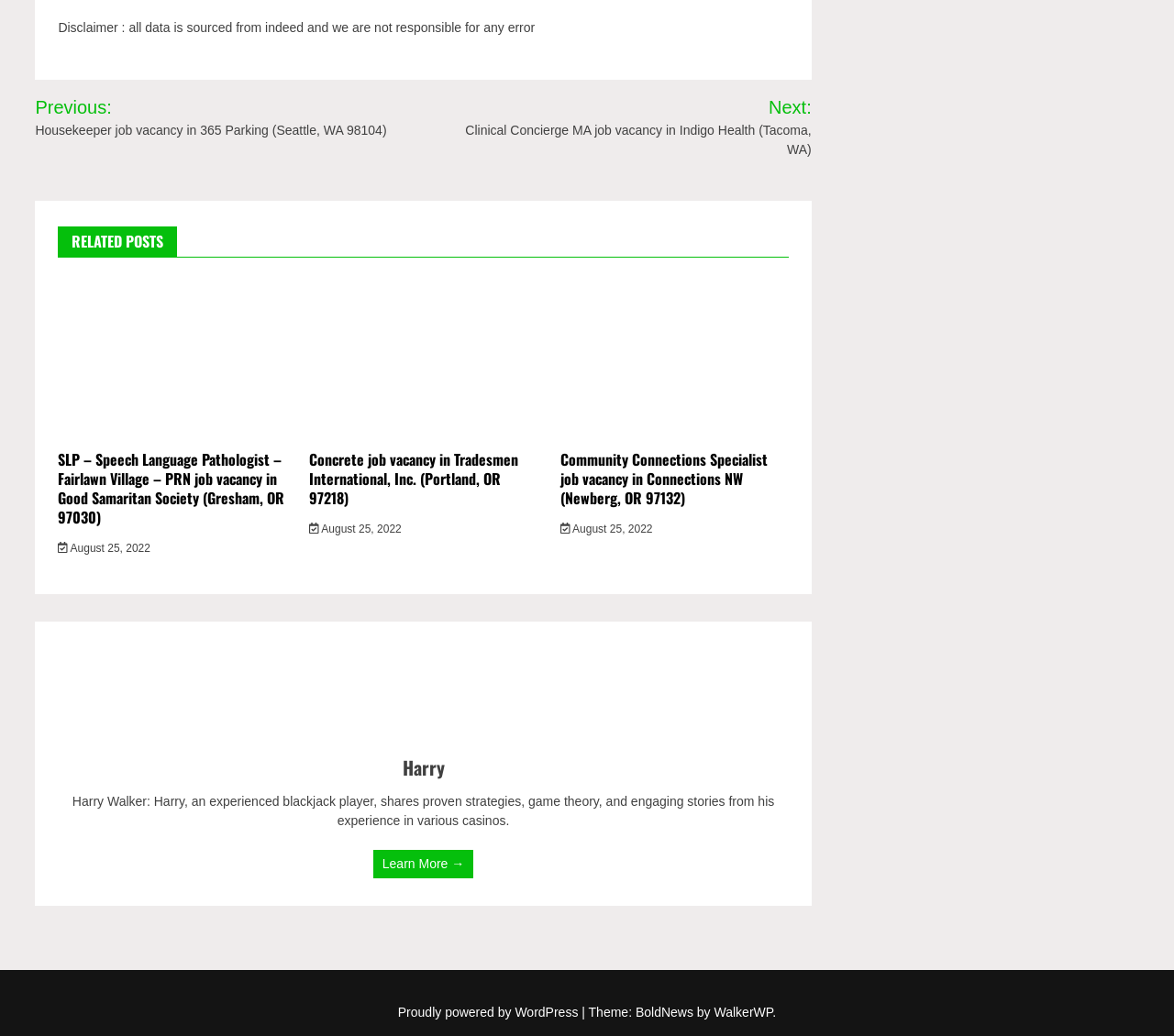Identify the bounding box coordinates necessary to click and complete the given instruction: "Check the 'Story Categories'".

None